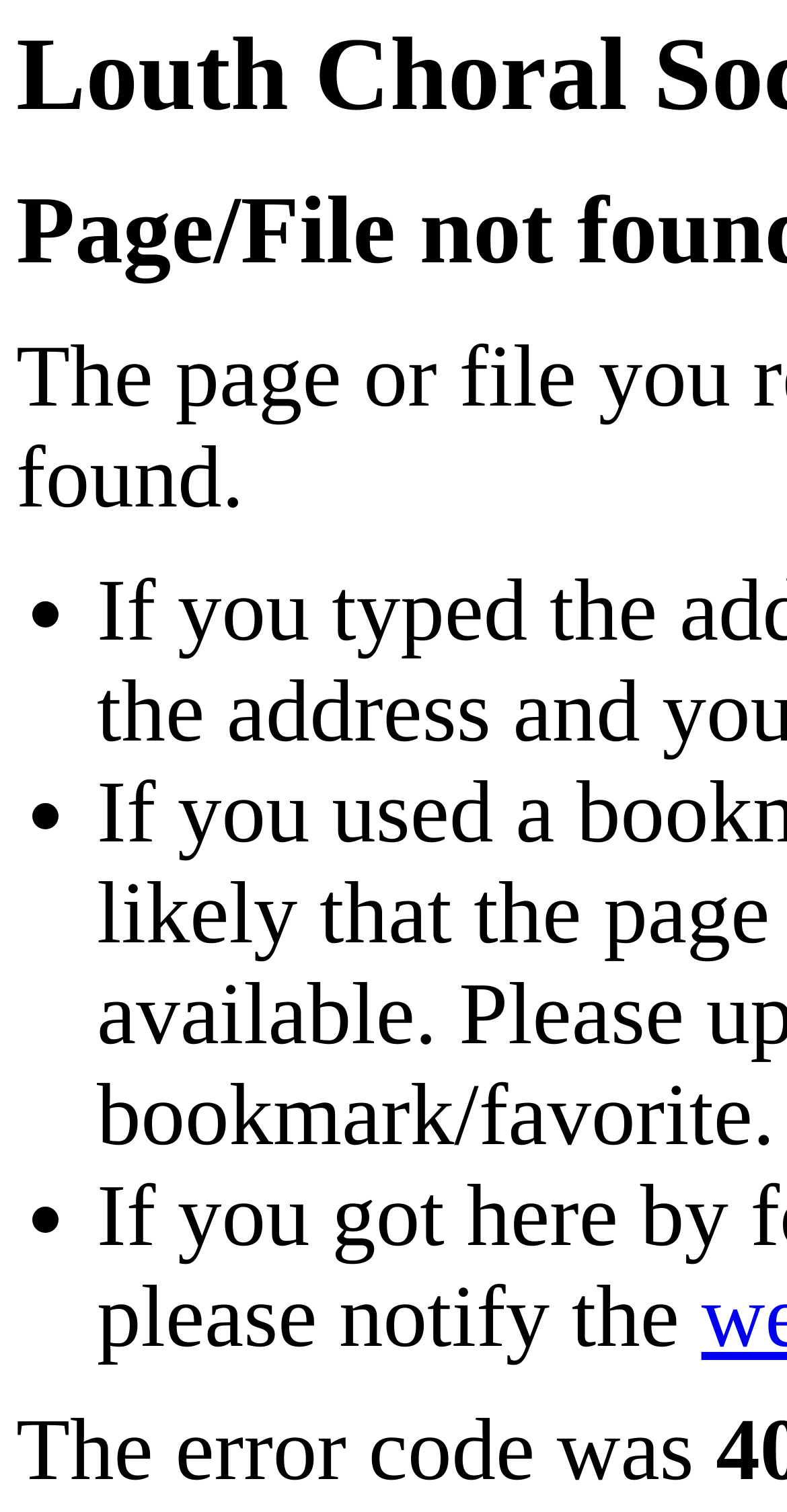Please extract and provide the main headline of the webpage.

Louth Choral Society